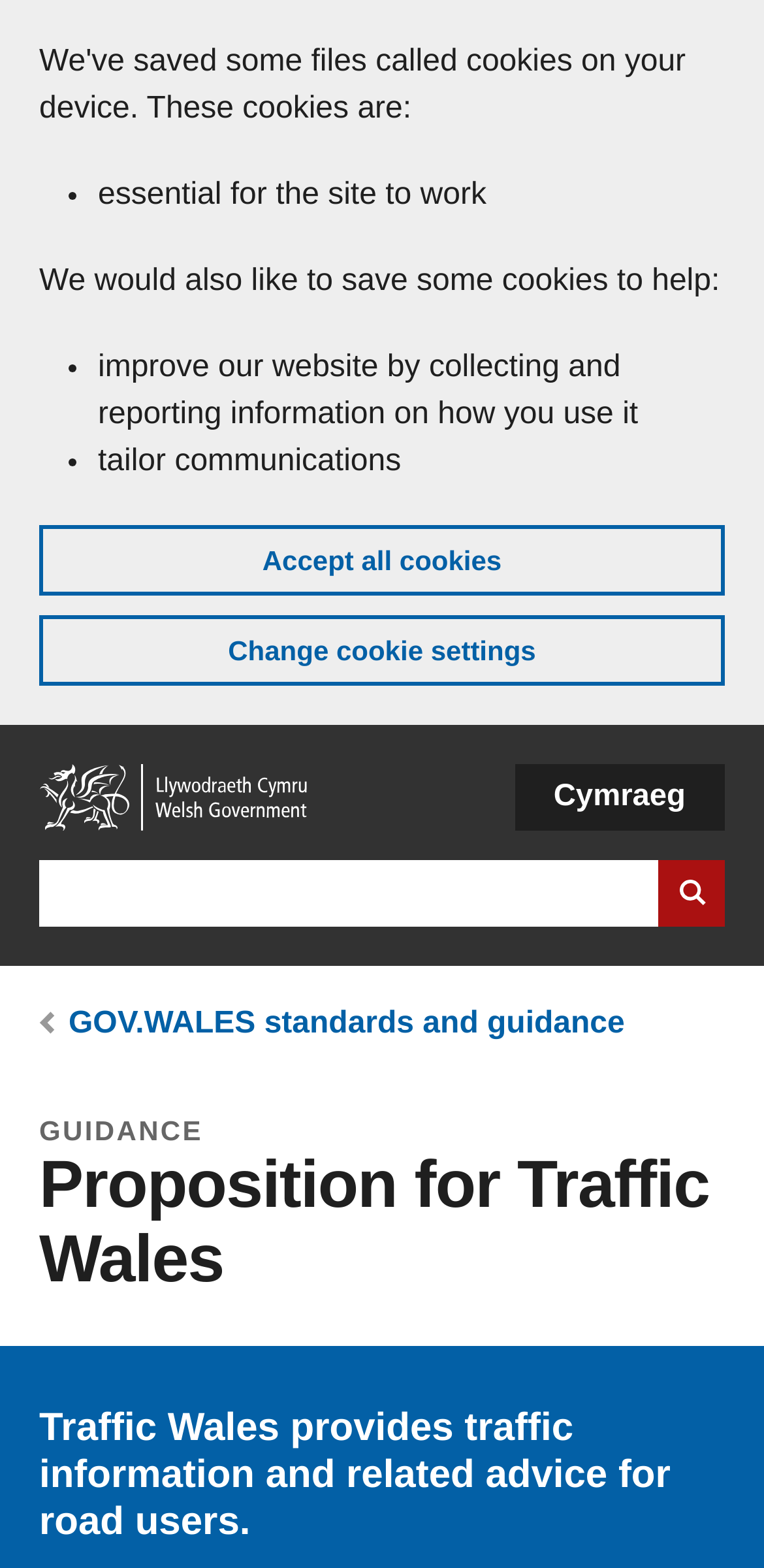What is the purpose of Traffic Wales?
Based on the image, give a concise answer in the form of a single word or short phrase.

Provide traffic information